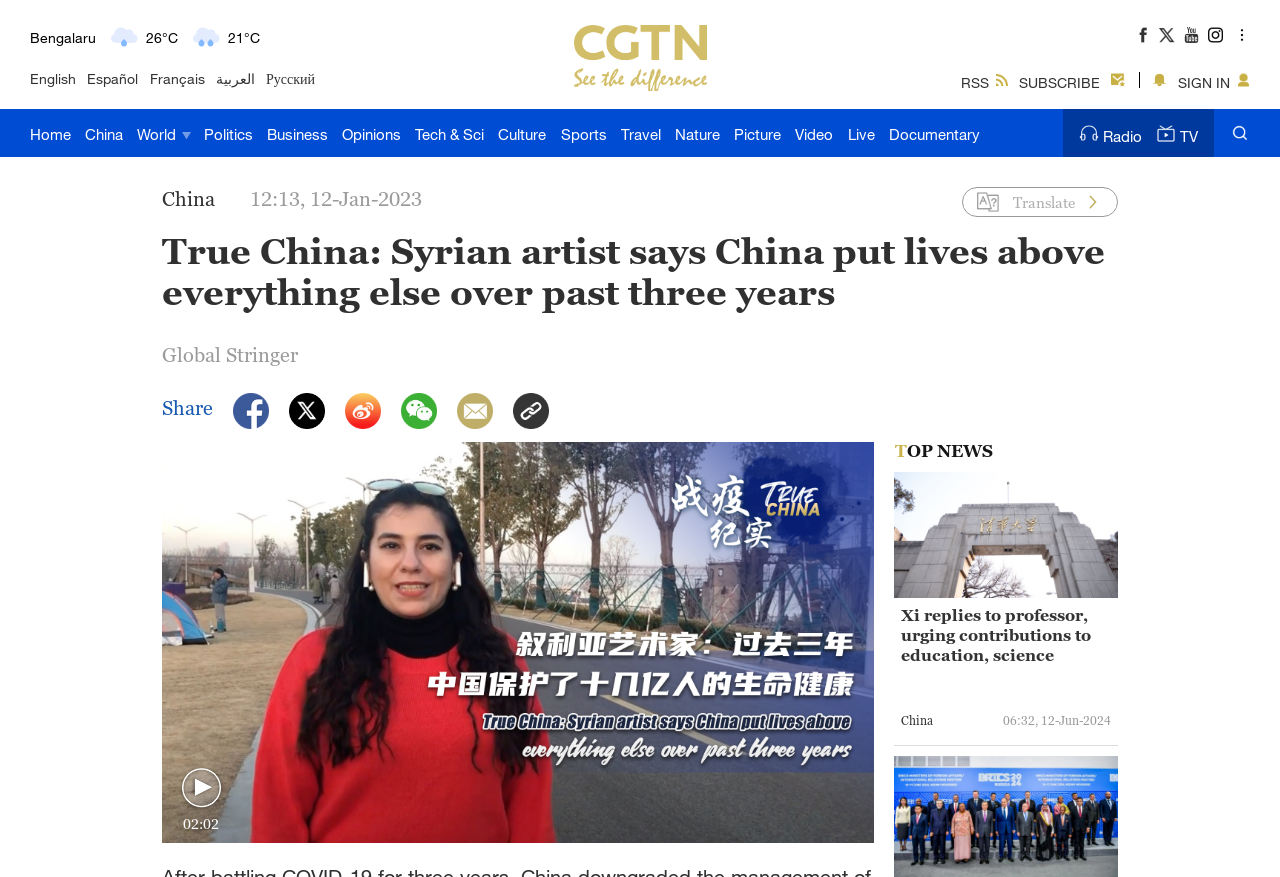Respond to the following question using a concise word or phrase: 
What is the weather condition in Singapore?

Light rain